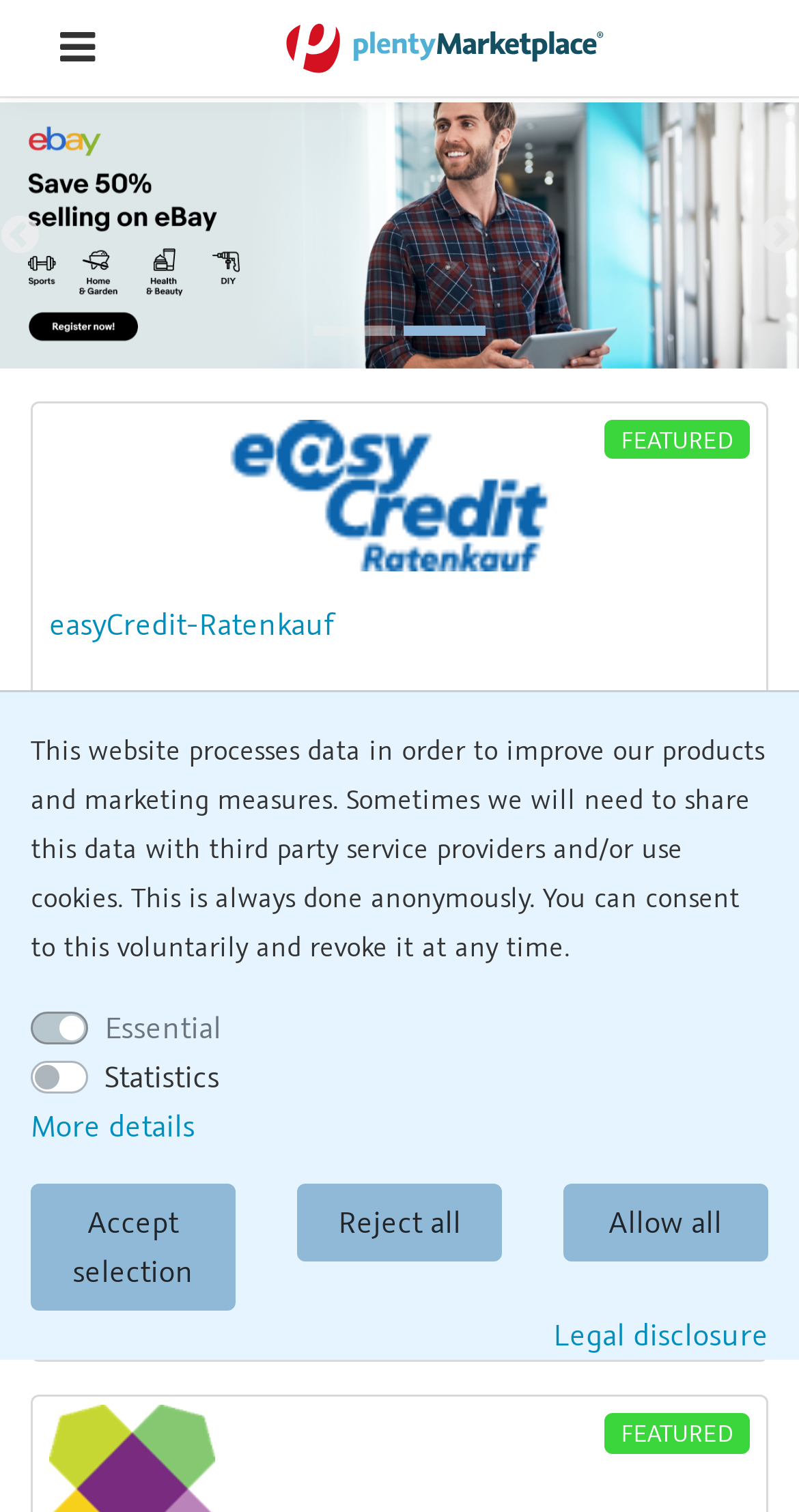Please provide a brief answer to the following inquiry using a single word or phrase:
What is the purpose of the 'Accept selection' button?

Accept cookie settings